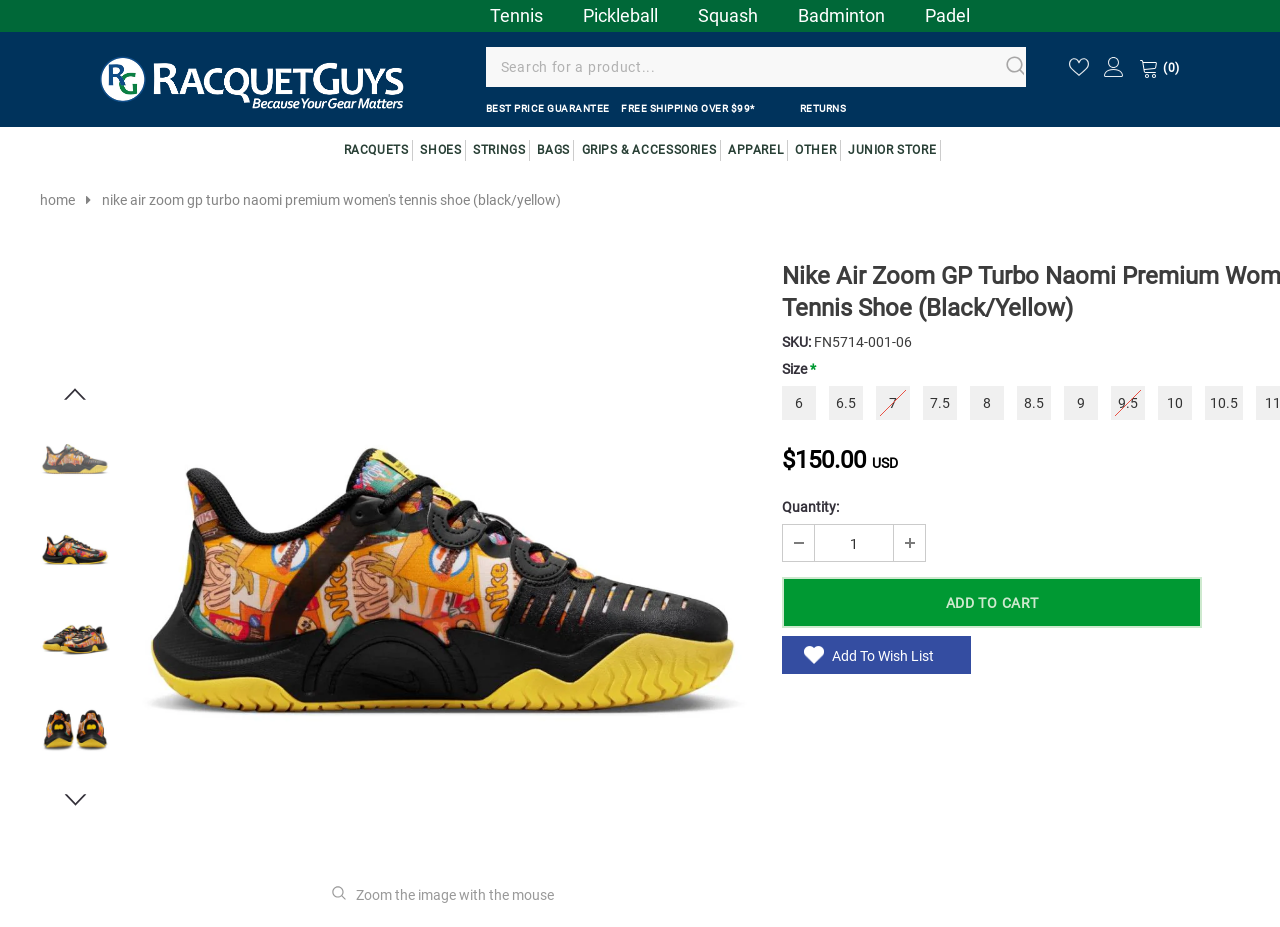Please locate the bounding box coordinates of the element's region that needs to be clicked to follow the instruction: "Send an email to Susan Tomes". The bounding box coordinates should be provided as four float numbers between 0 and 1, i.e., [left, top, right, bottom].

None